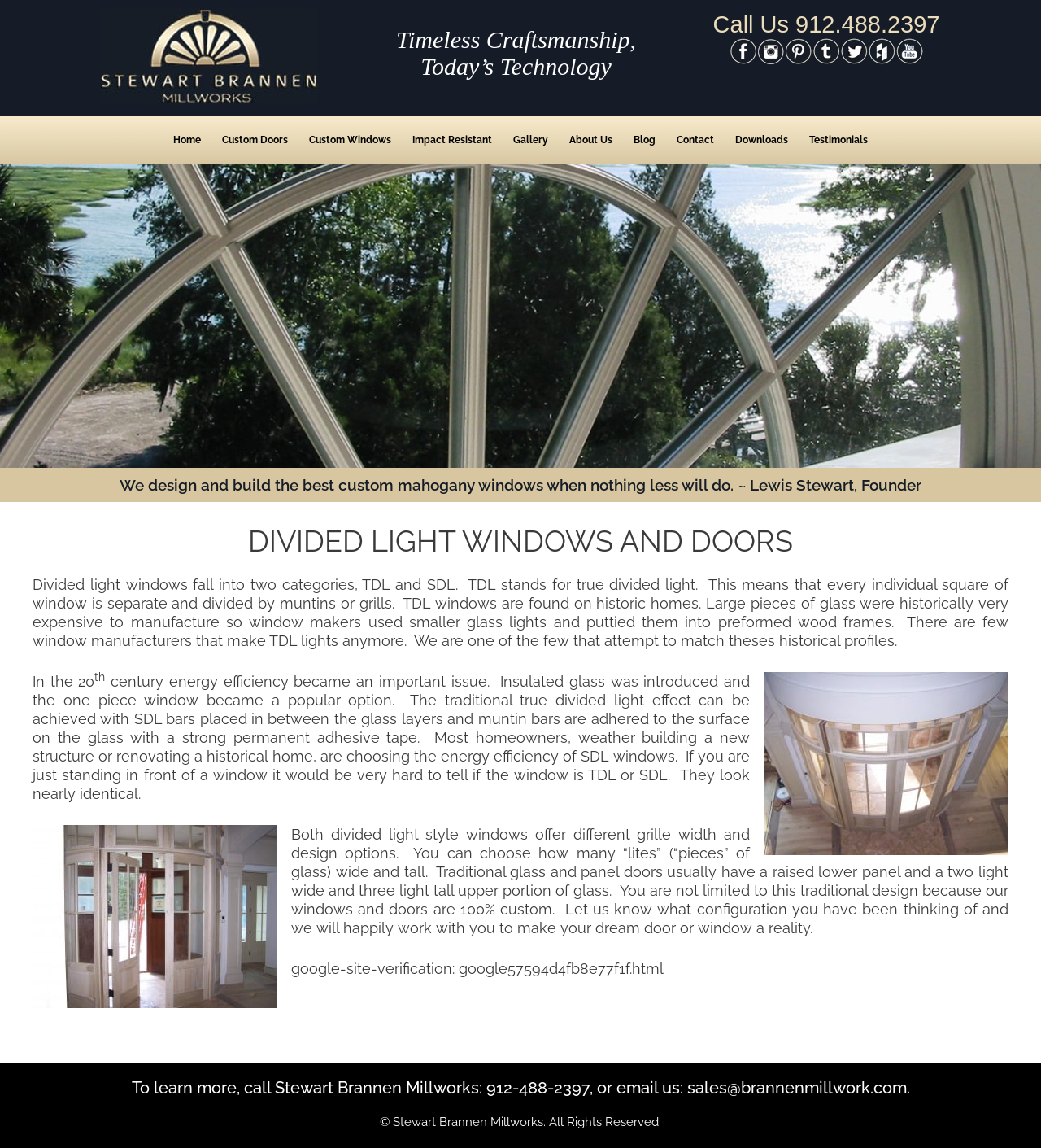Given the element description: "alt="Logo"", predict the bounding box coordinates of the UI element it refers to, using four float numbers between 0 and 1, i.e., [left, top, right, bottom].

[0.097, 0.081, 0.305, 0.091]